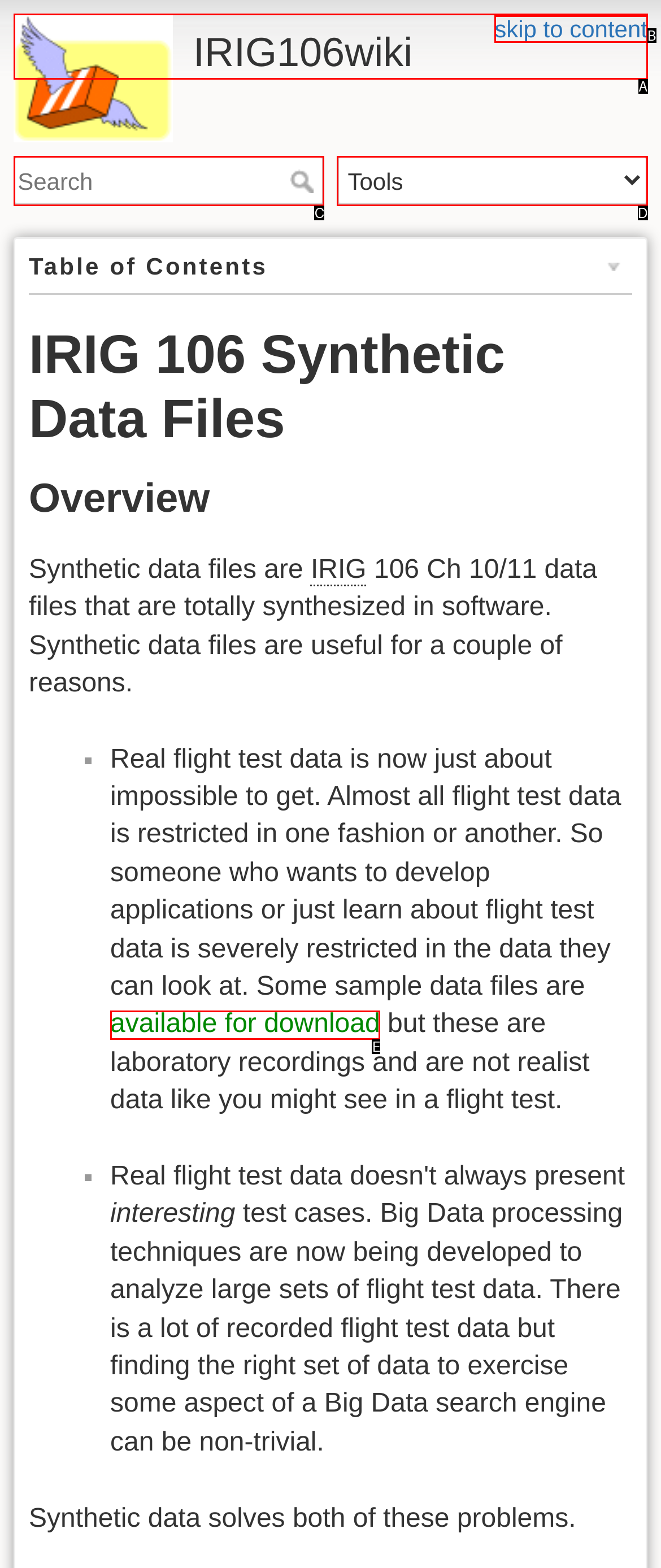Tell me which one HTML element best matches the description: parent_node: Search name="q" placeholder="Search" title="[F]" Answer with the option's letter from the given choices directly.

C